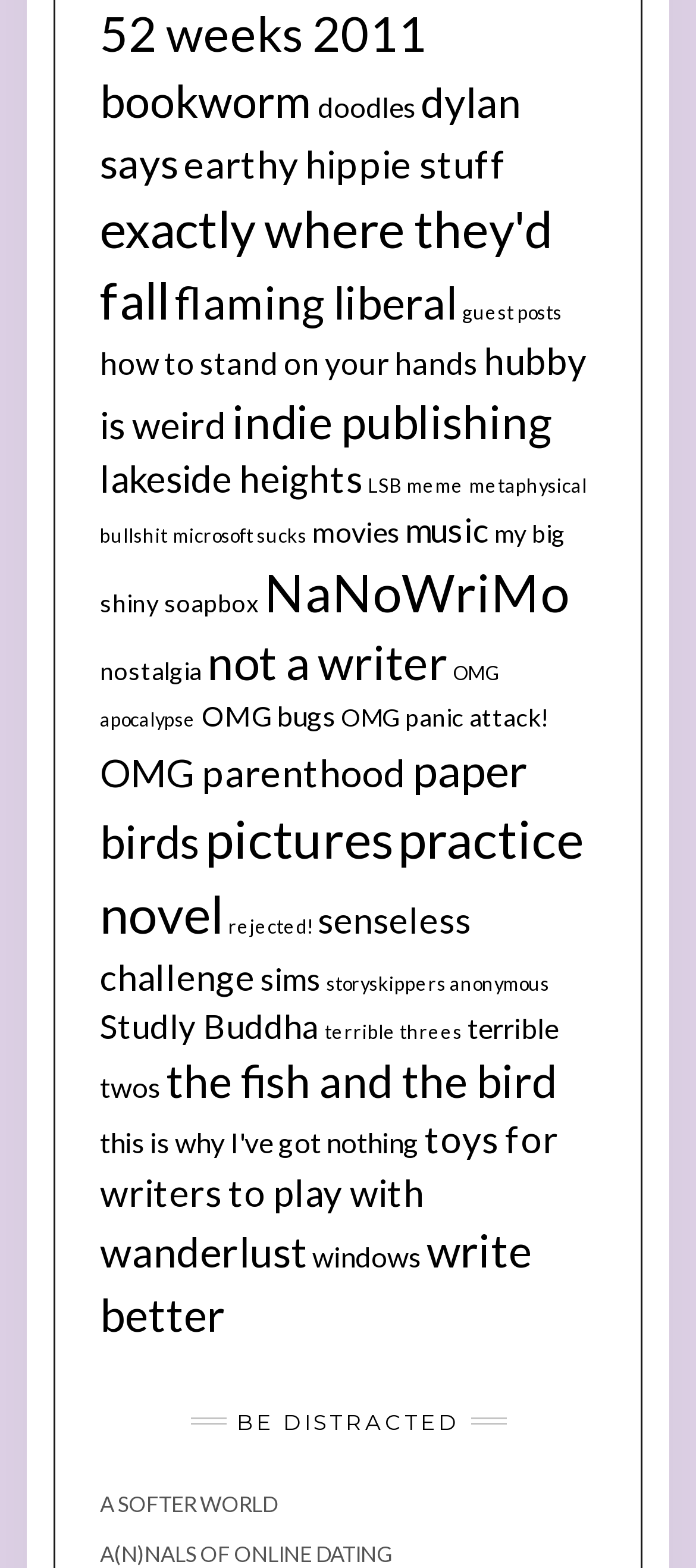Can you find the bounding box coordinates of the area I should click to execute the following instruction: "Visit the 'A SOFTER WORLD' link"?

[0.144, 0.95, 0.397, 0.967]